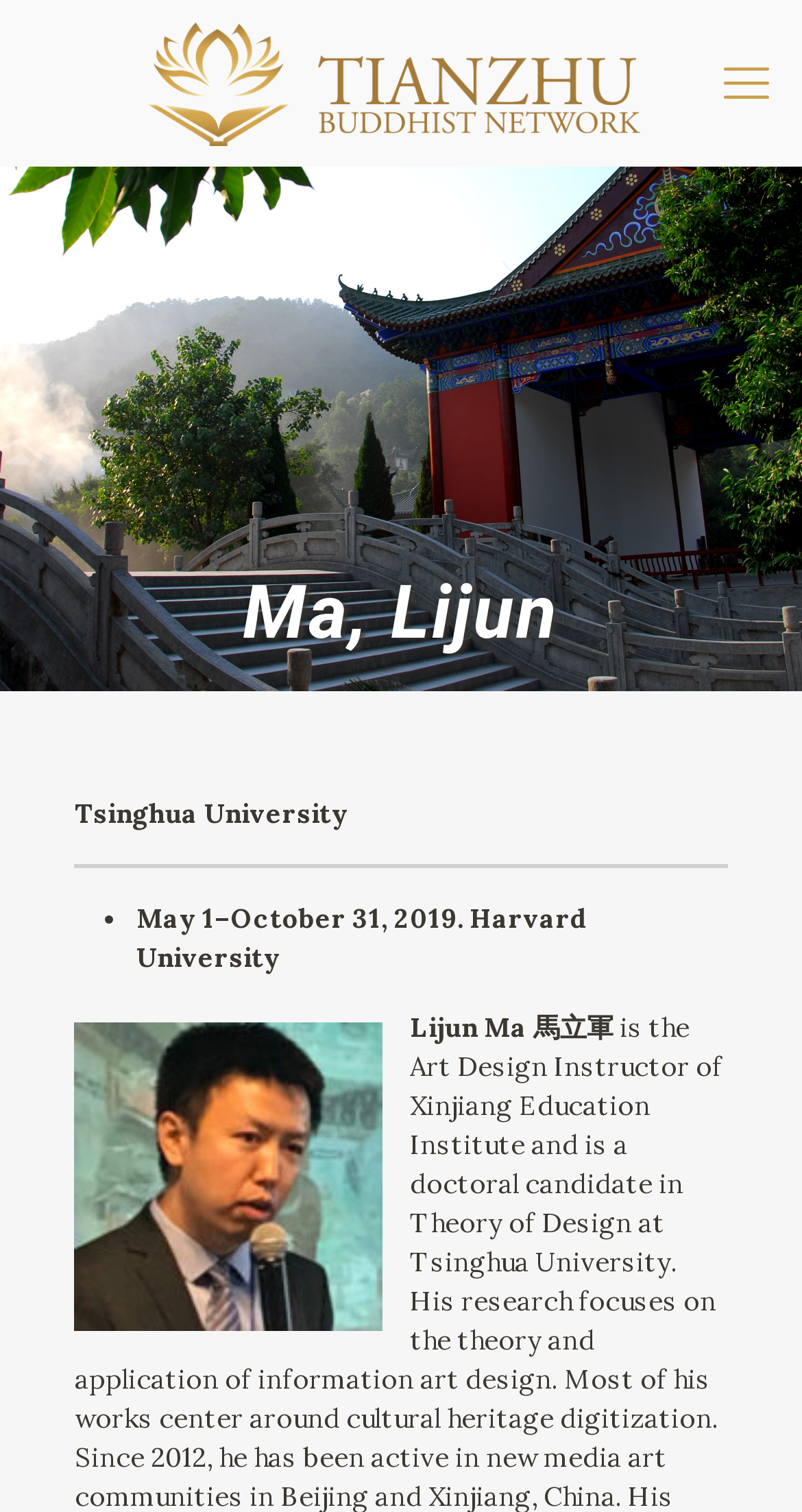Provide the bounding box coordinates of the HTML element this sentence describes: "aria-label="mobile menu"". The bounding box coordinates consist of four float numbers between 0 and 1, i.e., [left, top, right, bottom].

[0.887, 0.031, 0.974, 0.078]